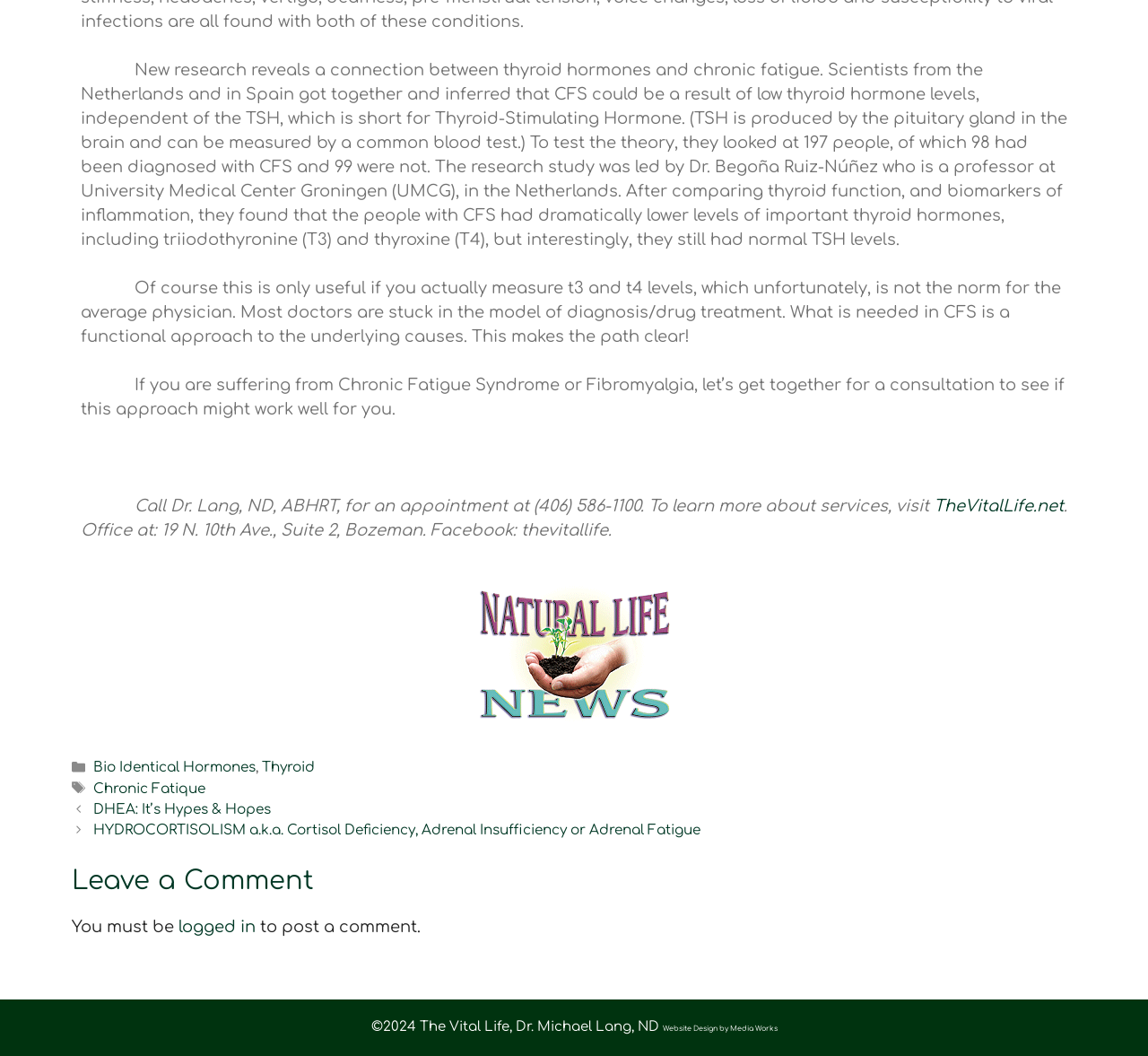Identify the bounding box coordinates for the UI element described as follows: DHEA: It’s Hypes & Hopes. Use the format (top-left x, top-left y, bottom-right x, bottom-right y) and ensure all values are floating point numbers between 0 and 1.

[0.082, 0.76, 0.236, 0.774]